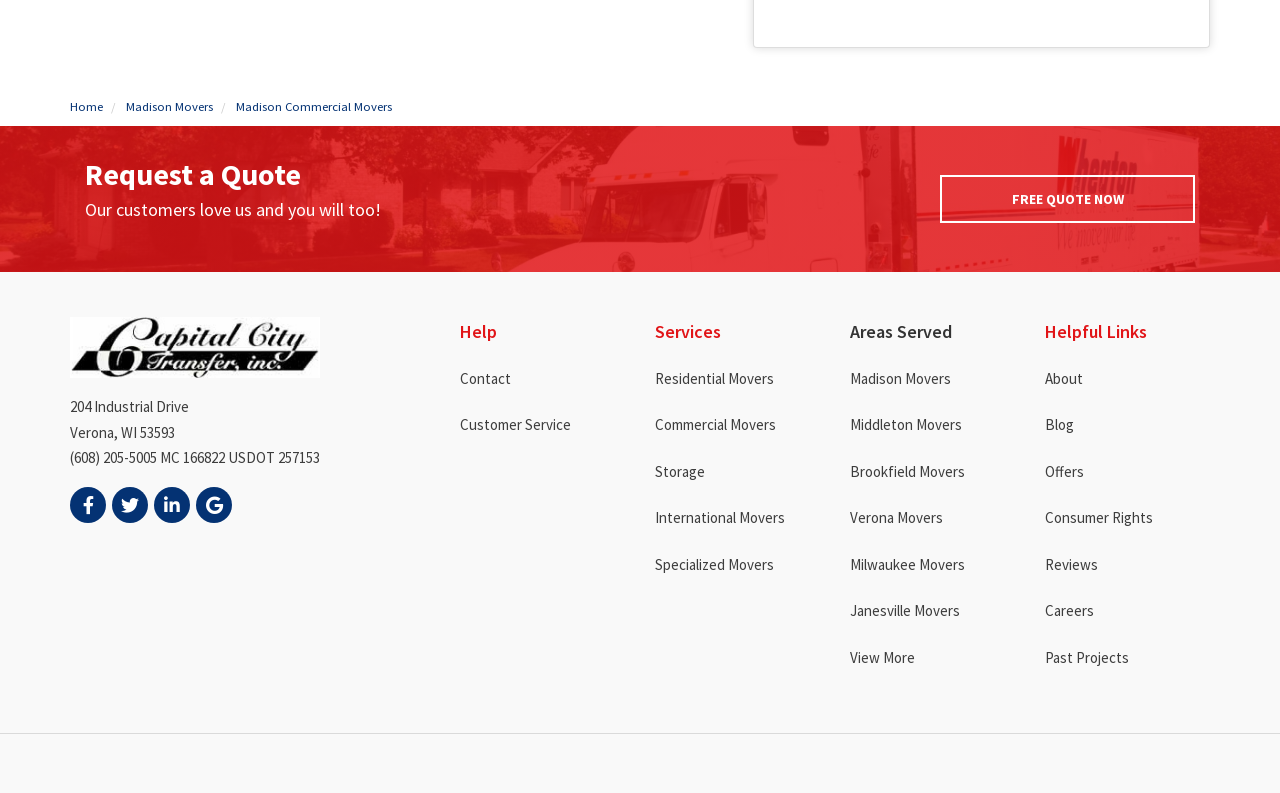Can you specify the bounding box coordinates of the area that needs to be clicked to fulfill the following instruction: "Follow on Facebook"?

[0.055, 0.614, 0.083, 0.659]